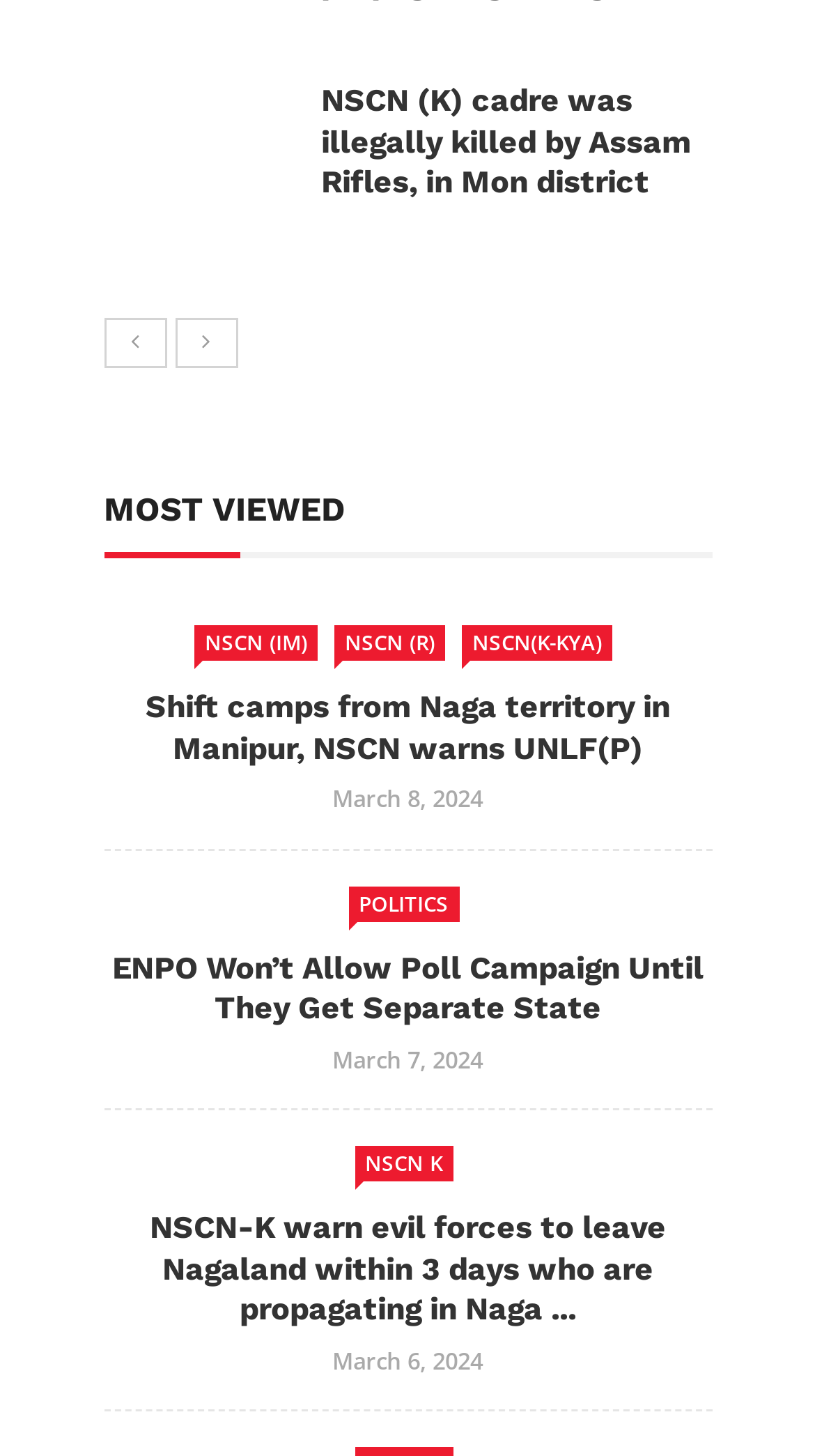Pinpoint the bounding box coordinates of the clickable element to carry out the following instruction: "Click on the 'POLITICS' category link."

[0.427, 0.609, 0.563, 0.633]